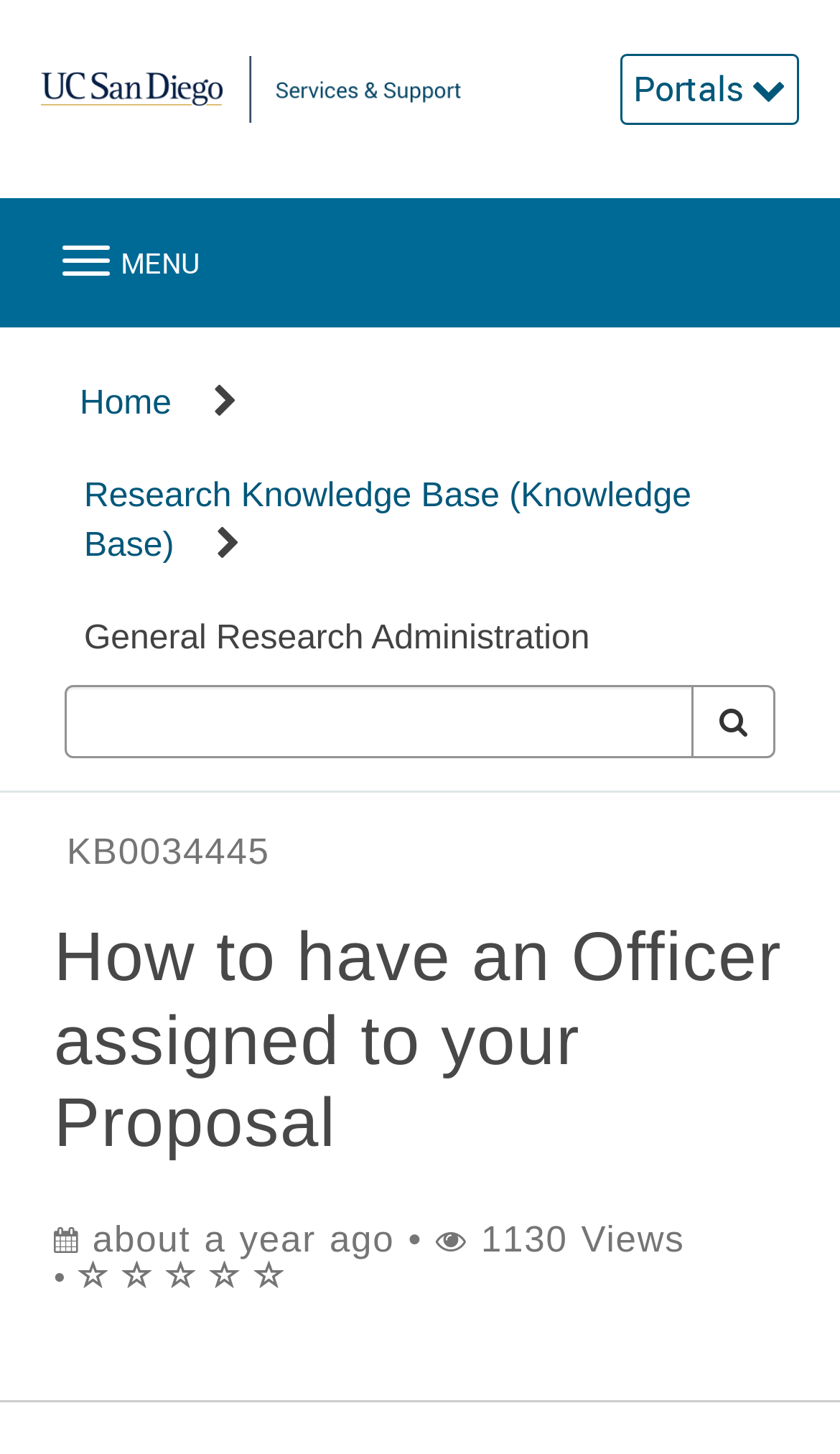Can you provide the bounding box coordinates for the element that should be clicked to implement the instruction: "Click the toggle navigation button"?

[0.048, 0.148, 0.251, 0.213]